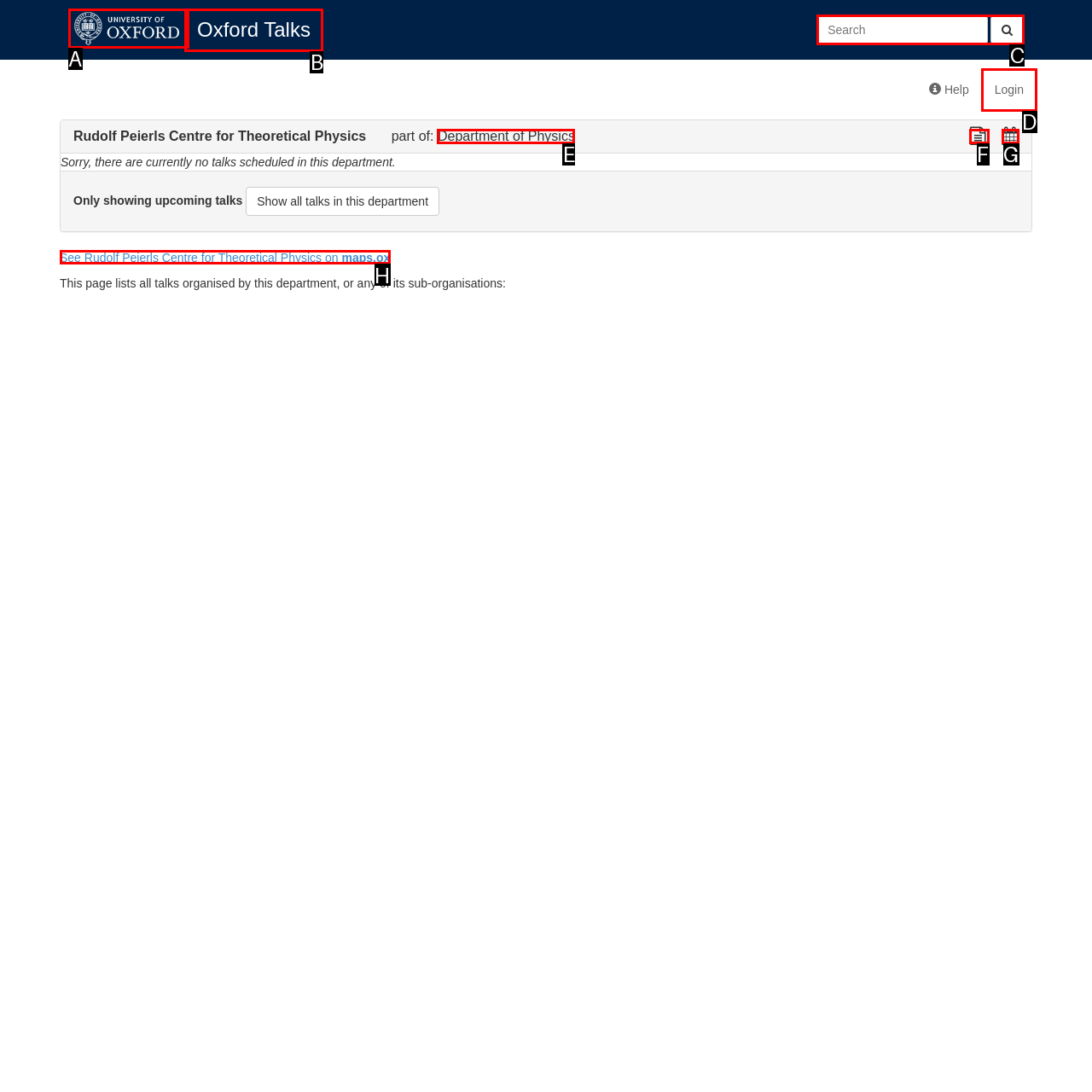Determine the letter of the element you should click to carry out the task: Search for talks
Answer with the letter from the given choices.

C